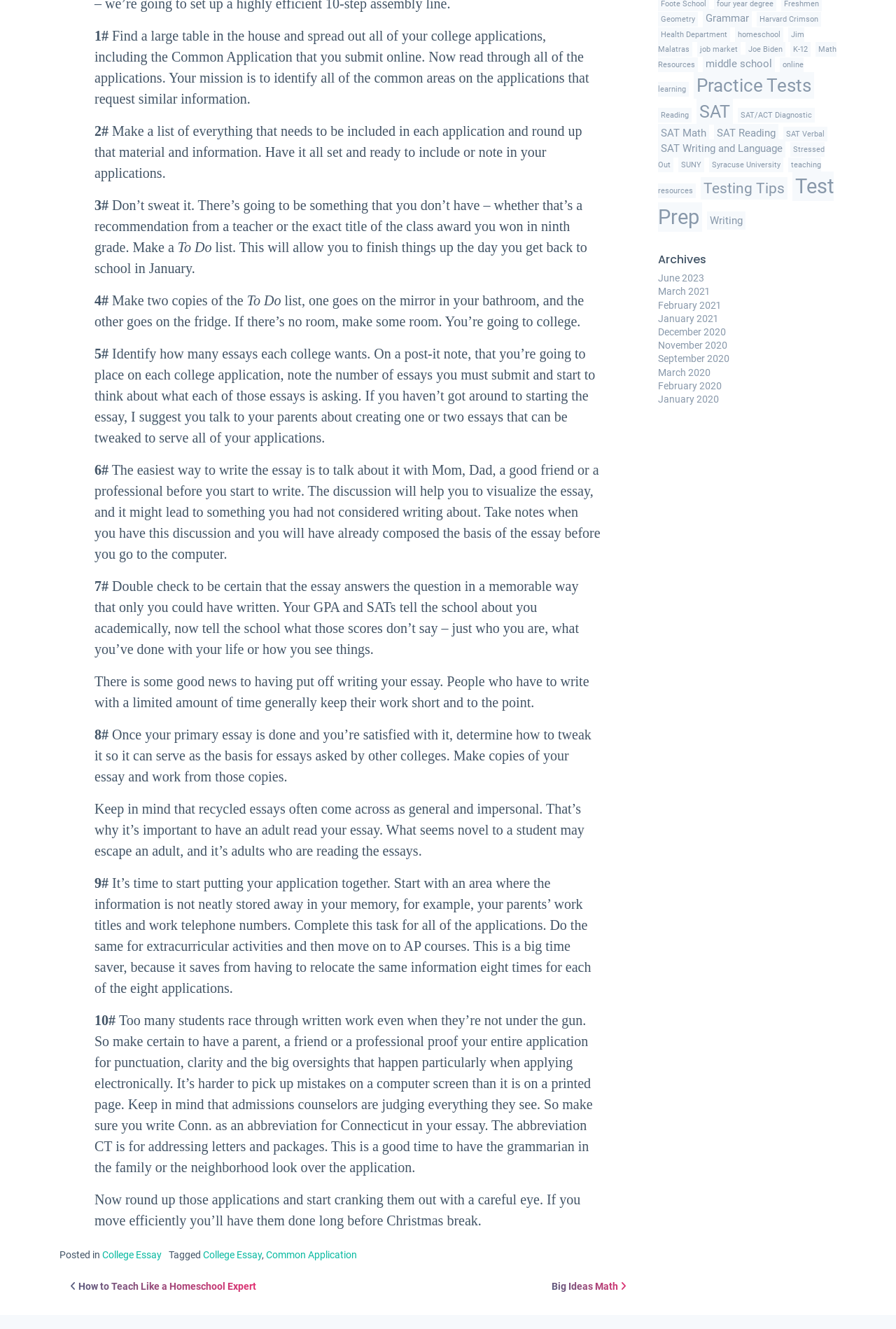Find the bounding box of the UI element described as follows: "Testing Tips".

[0.782, 0.133, 0.879, 0.15]